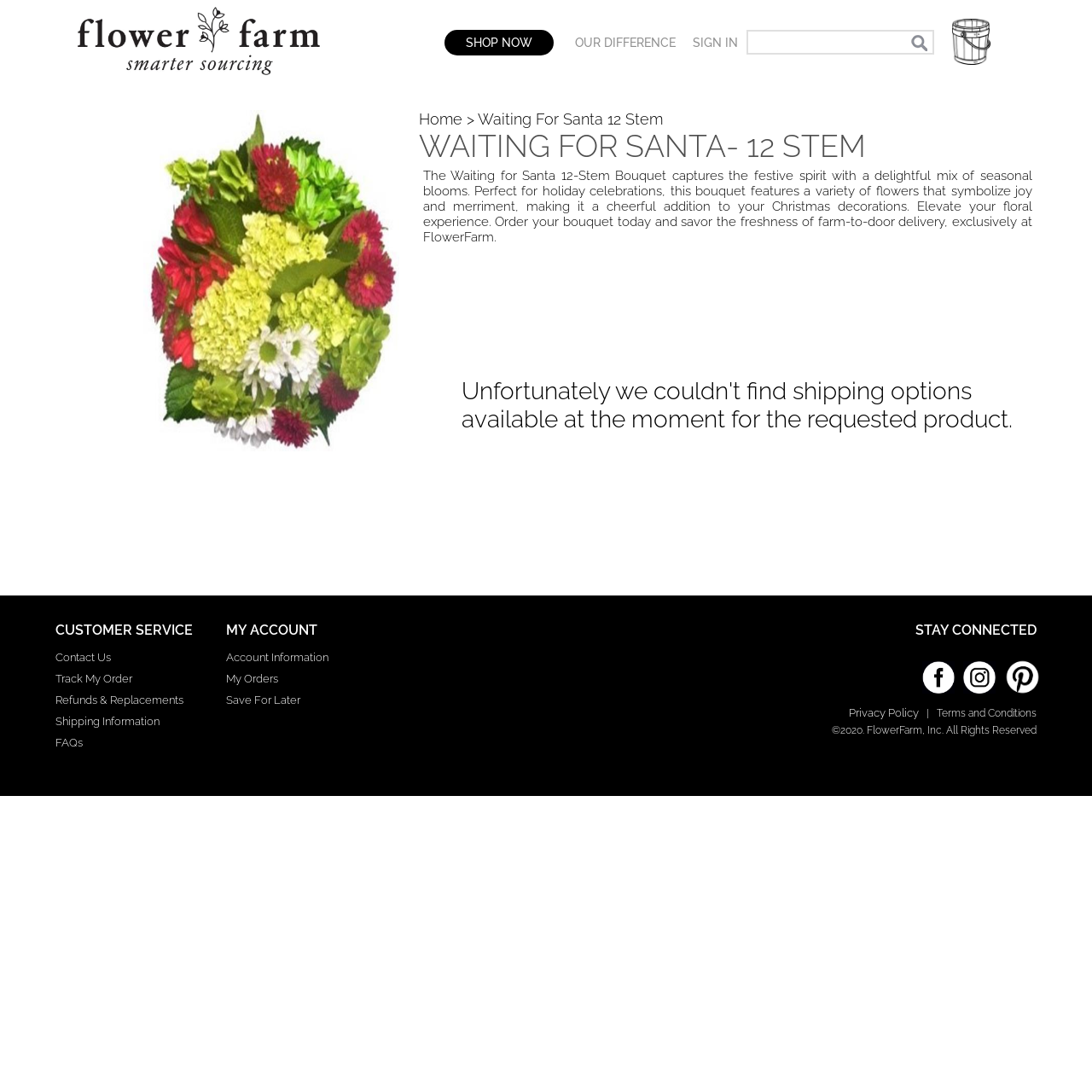Please specify the bounding box coordinates of the clickable region necessary for completing the following instruction: "Sign in to your account". The coordinates must consist of four float numbers between 0 and 1, i.e., [left, top, right, bottom].

[0.627, 0.016, 0.684, 0.074]